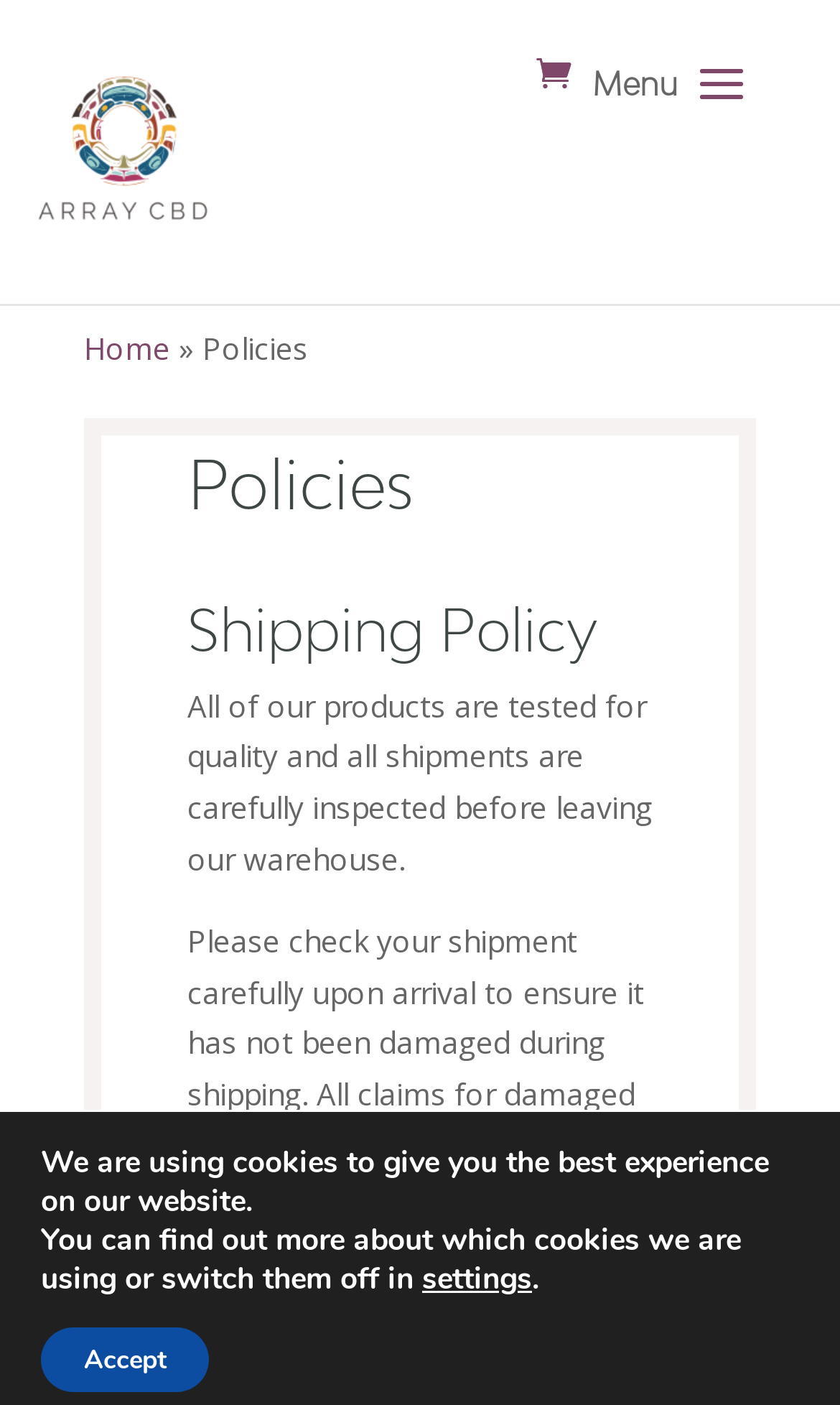Provide an in-depth caption for the webpage.

The webpage is about Array CBD, a company offering natural hemp-based CBD products for pain management and skincare. At the top left, there is a logo of Array CBD, accompanied by a link to the homepage. To the right of the logo, there is a navigation menu with links to "Home" and "Policies". The "Policies" link is a dropdown menu that expands to show "Shipping Policy" and its details.

Below the navigation menu, there is a section dedicated to the shipping policy. It explains that all products are tested for quality and shipments are carefully inspected before leaving the warehouse. The section also outlines the procedure for handling damaged products, stating that claims must be made within 72 hours of receipt.

At the bottom of the page, there is a notification about the use of cookies on the website. The notification provides information about the types of cookies used and offers an option to switch them off. A "settings" button is provided to access more information about the cookies. Next to the notification, there is an "Accept" button to acknowledge the use of cookies.

Throughout the page, there are no images other than the Array CBD logo. The layout is organized, with clear headings and concise text, making it easy to navigate and understand the content.